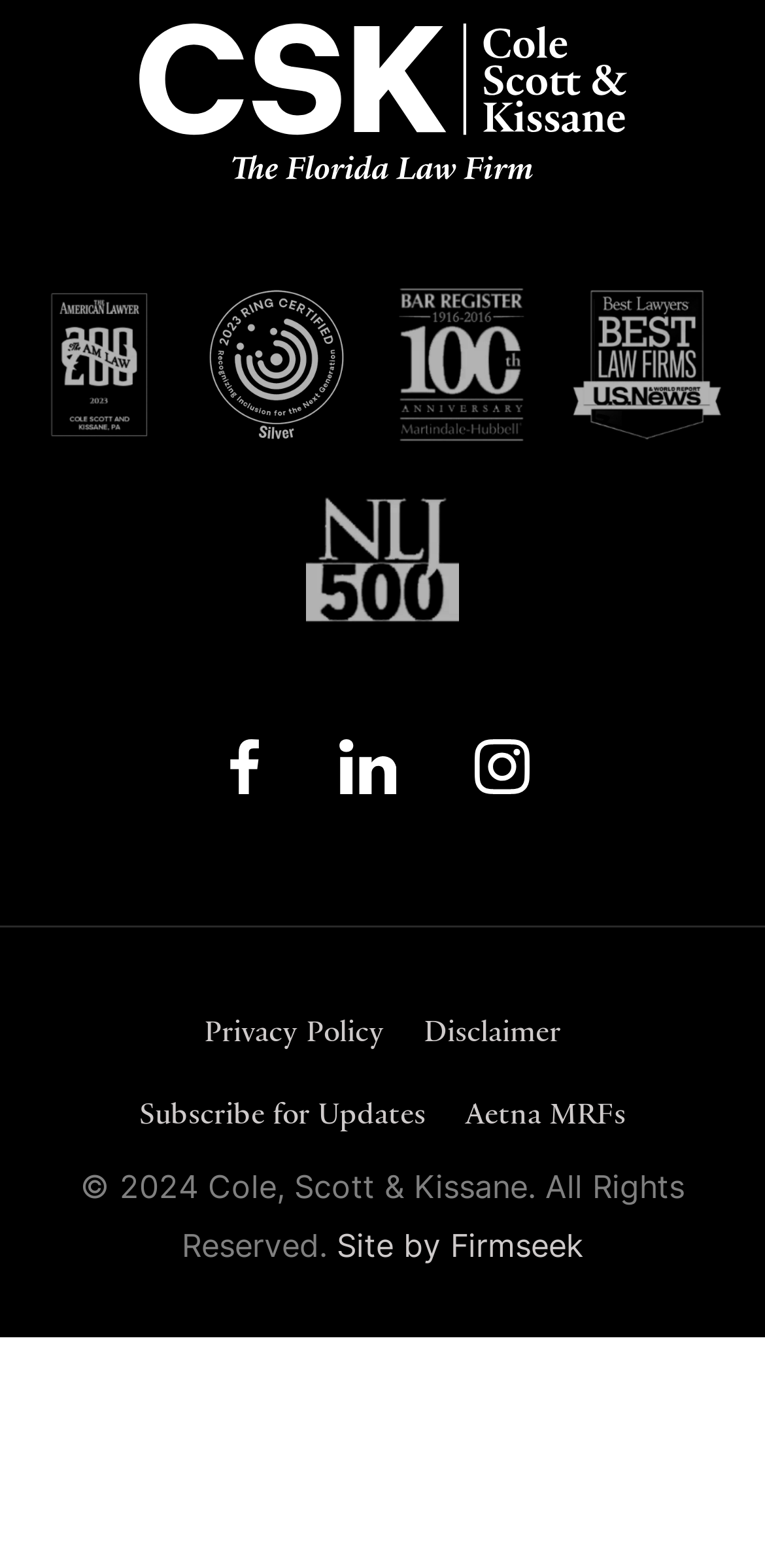Based on the description "MINISTRY LISTING", find the bounding box of the specified UI element.

None